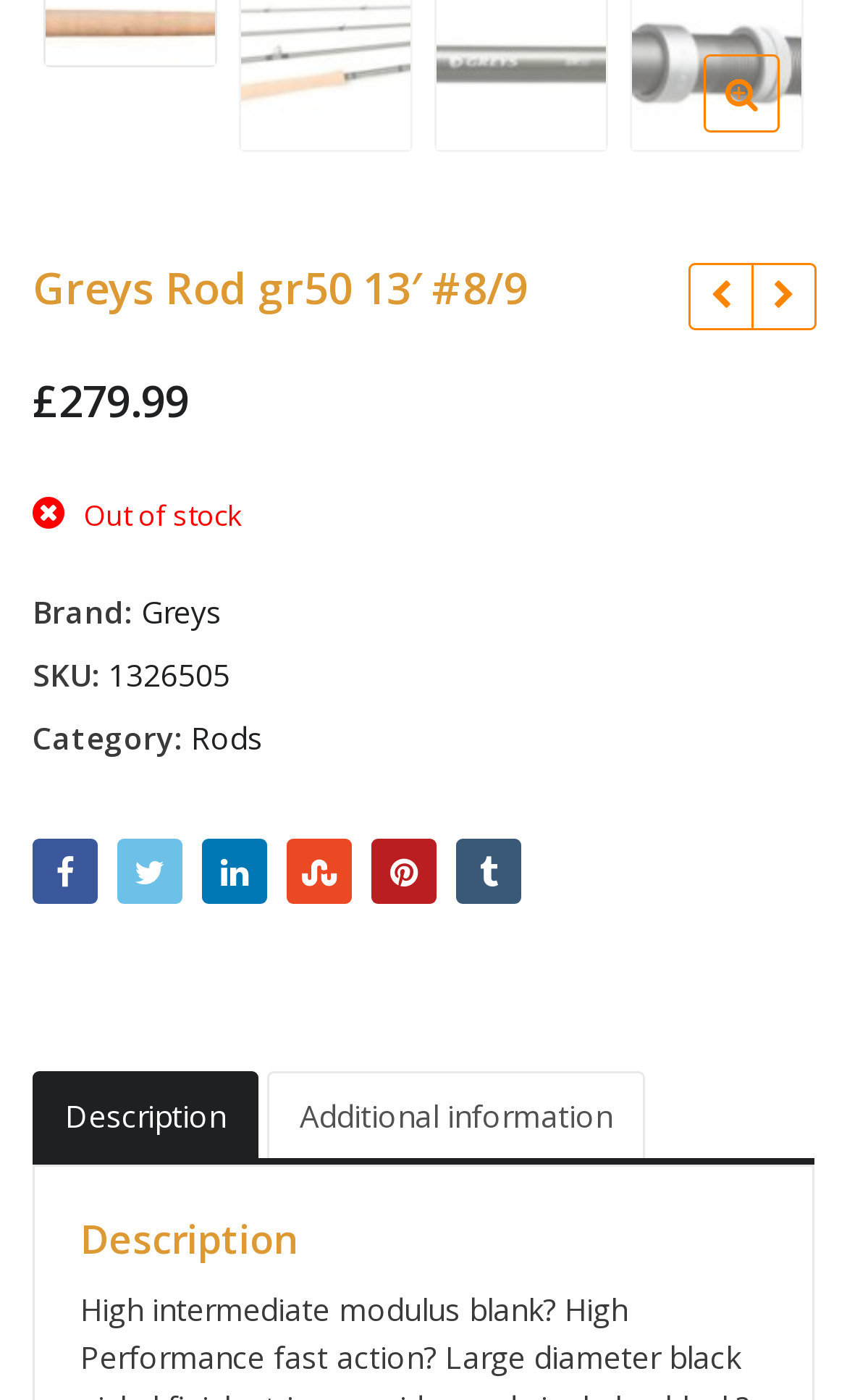Identify the bounding box of the UI component described as: "title="Share on Tumblr"".

[0.538, 0.599, 0.615, 0.645]